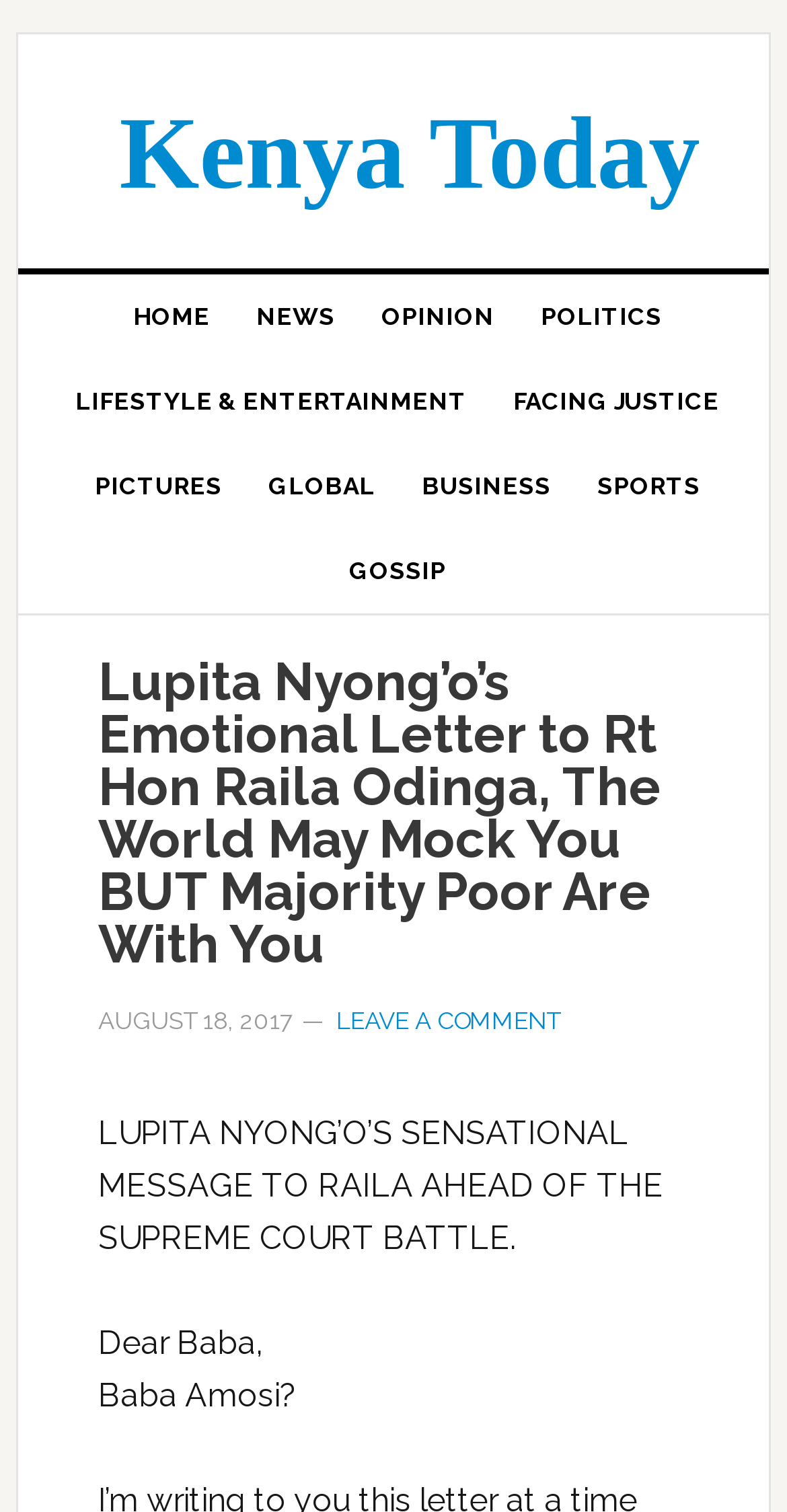For the given element description News, determine the bounding box coordinates of the UI element. The coordinates should follow the format (top-left x, top-left y, bottom-right x, bottom-right y) and be within the range of 0 to 1.

[0.295, 0.181, 0.456, 0.238]